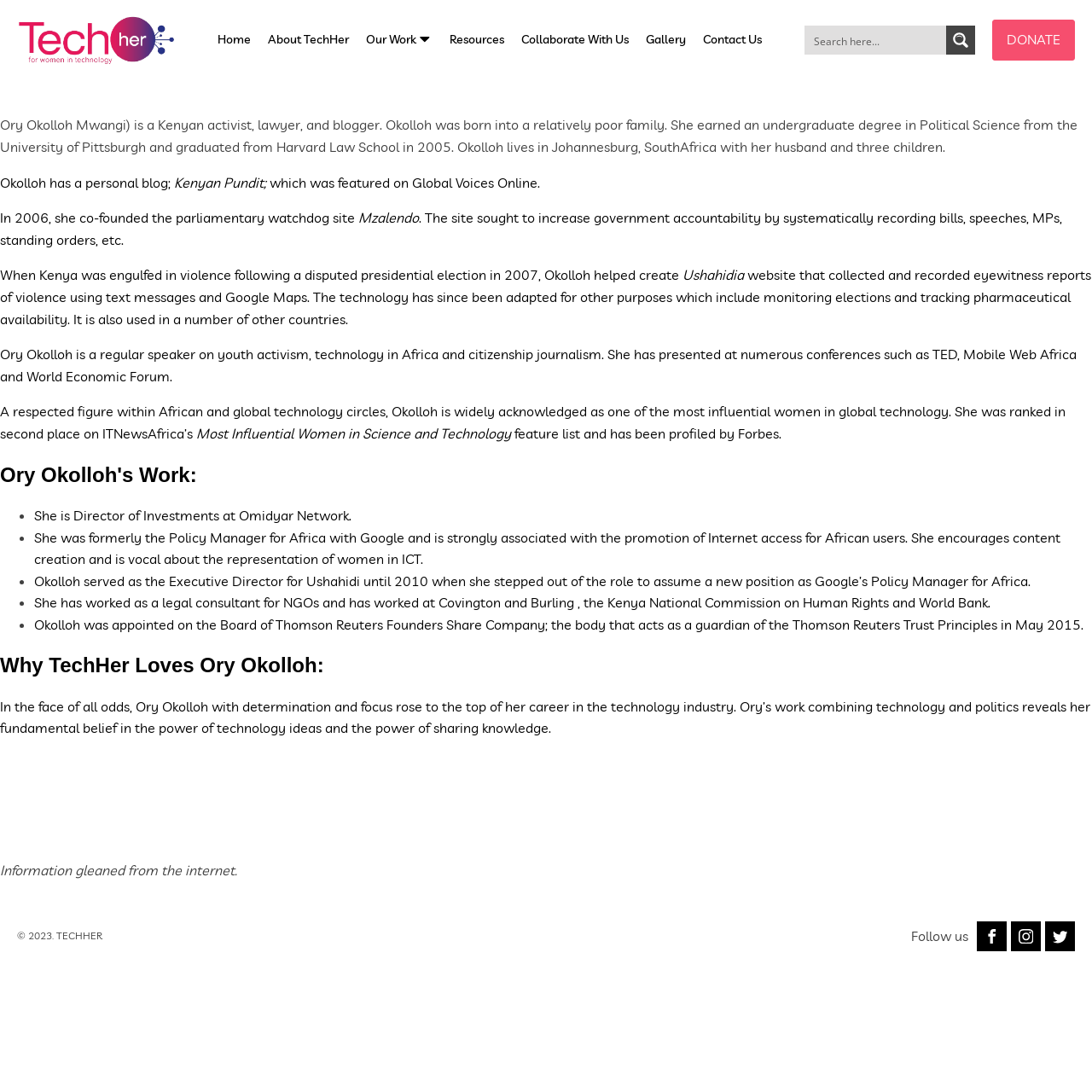Please identify the bounding box coordinates of the clickable region that I should interact with to perform the following instruction: "Donate to TechHer". The coordinates should be expressed as four float numbers between 0 and 1, i.e., [left, top, right, bottom].

[0.909, 0.018, 0.984, 0.055]